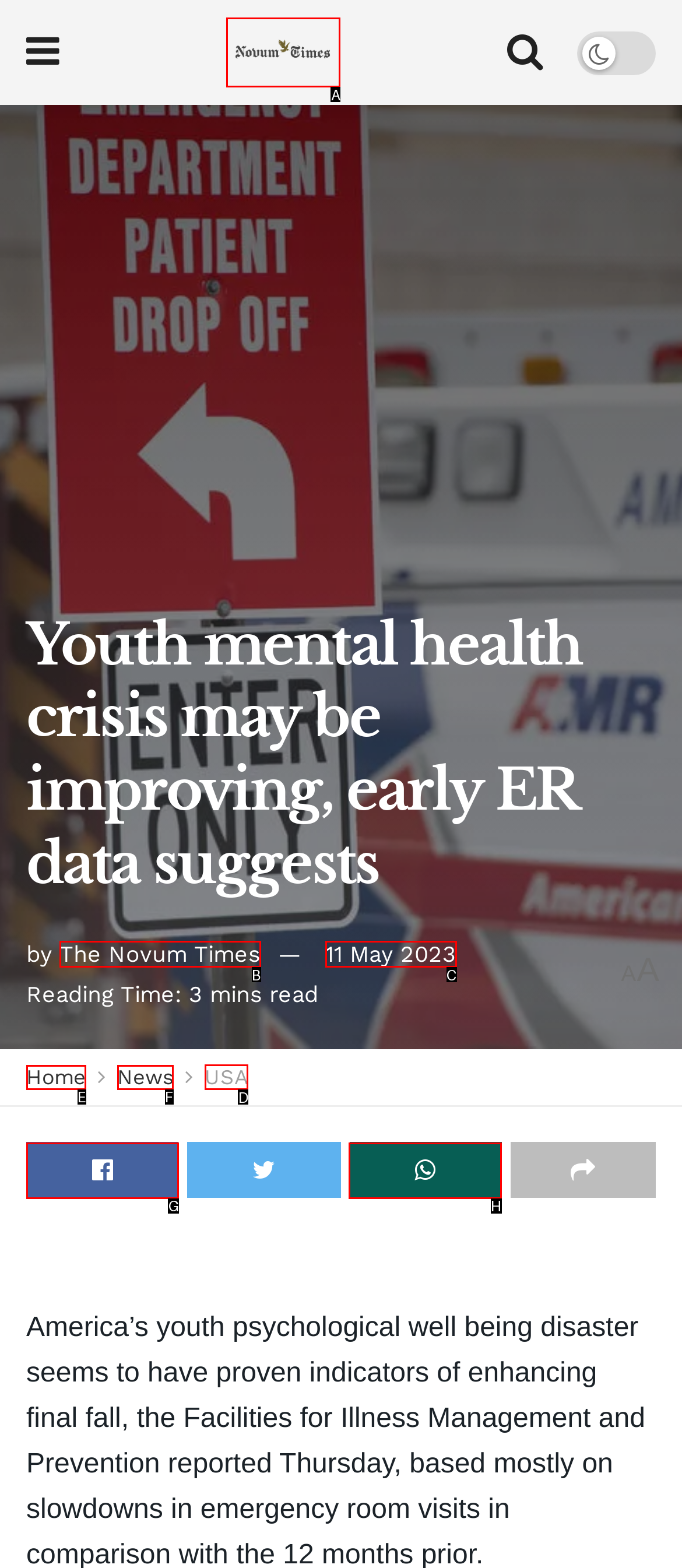Provide the letter of the HTML element that you need to click on to perform the task: Check the USA section.
Answer with the letter corresponding to the correct option.

D